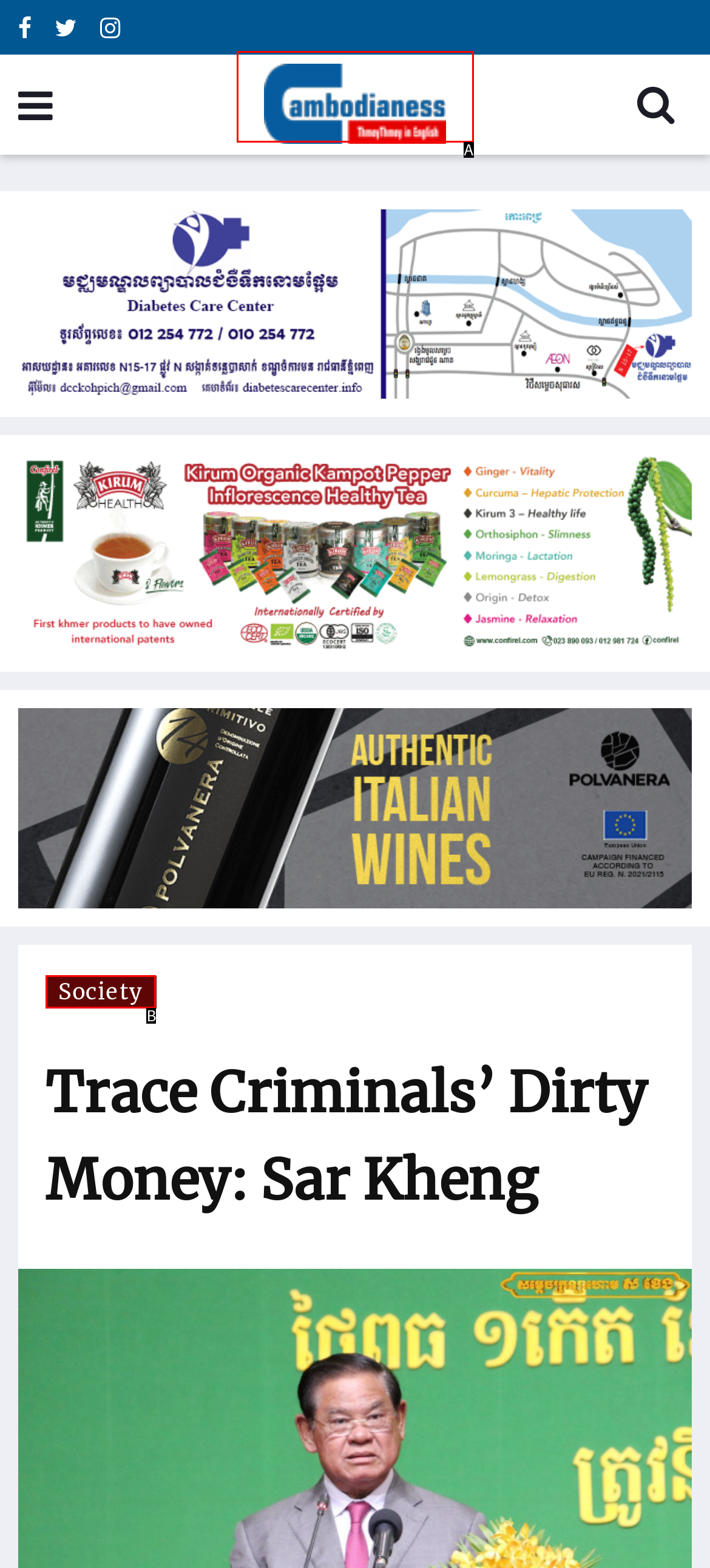Choose the letter that best represents the description: Society. Answer with the letter of the selected choice directly.

B